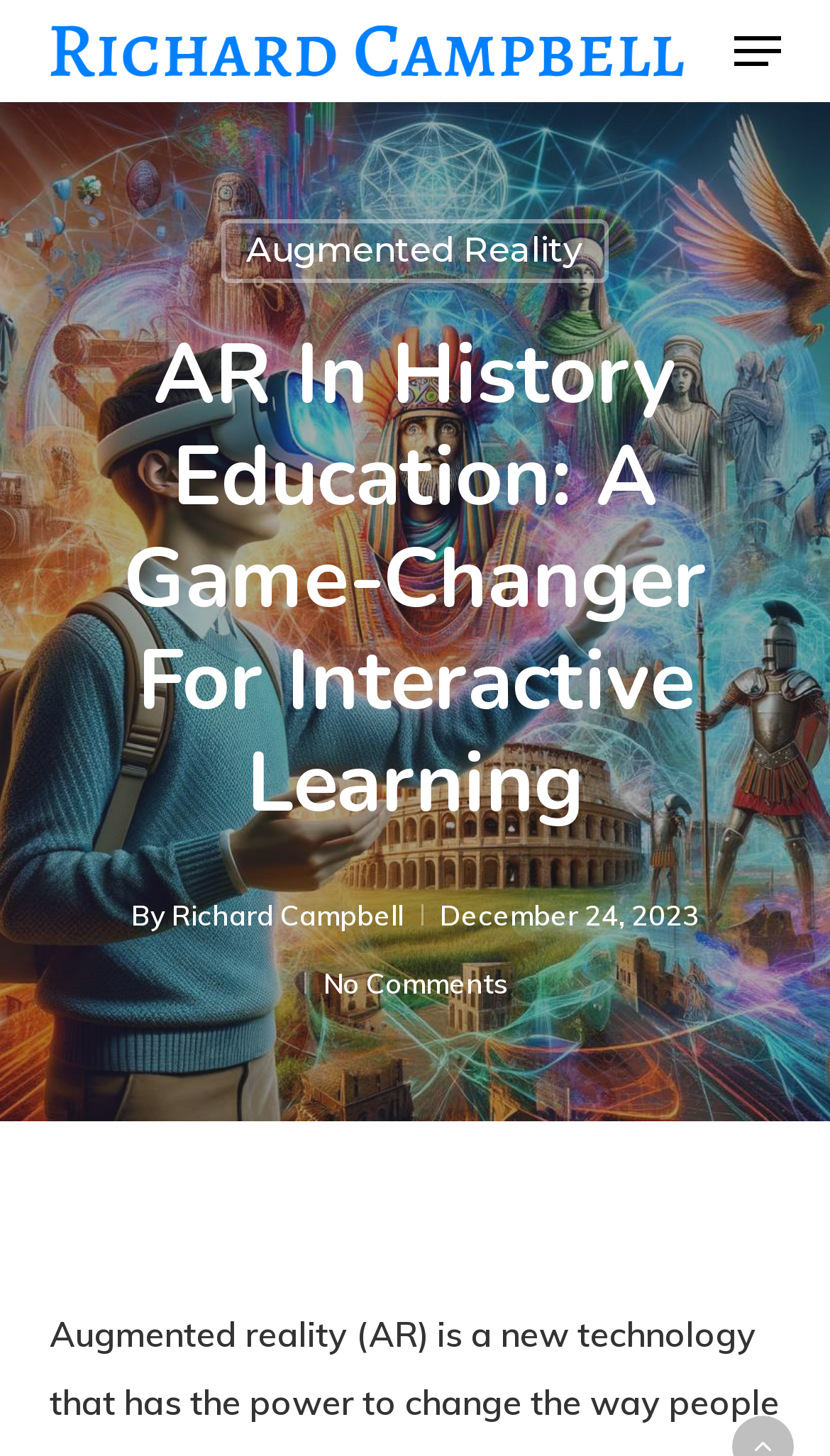Provide the bounding box coordinates of the UI element this sentence describes: "Richard Campbell".

[0.206, 0.617, 0.486, 0.641]